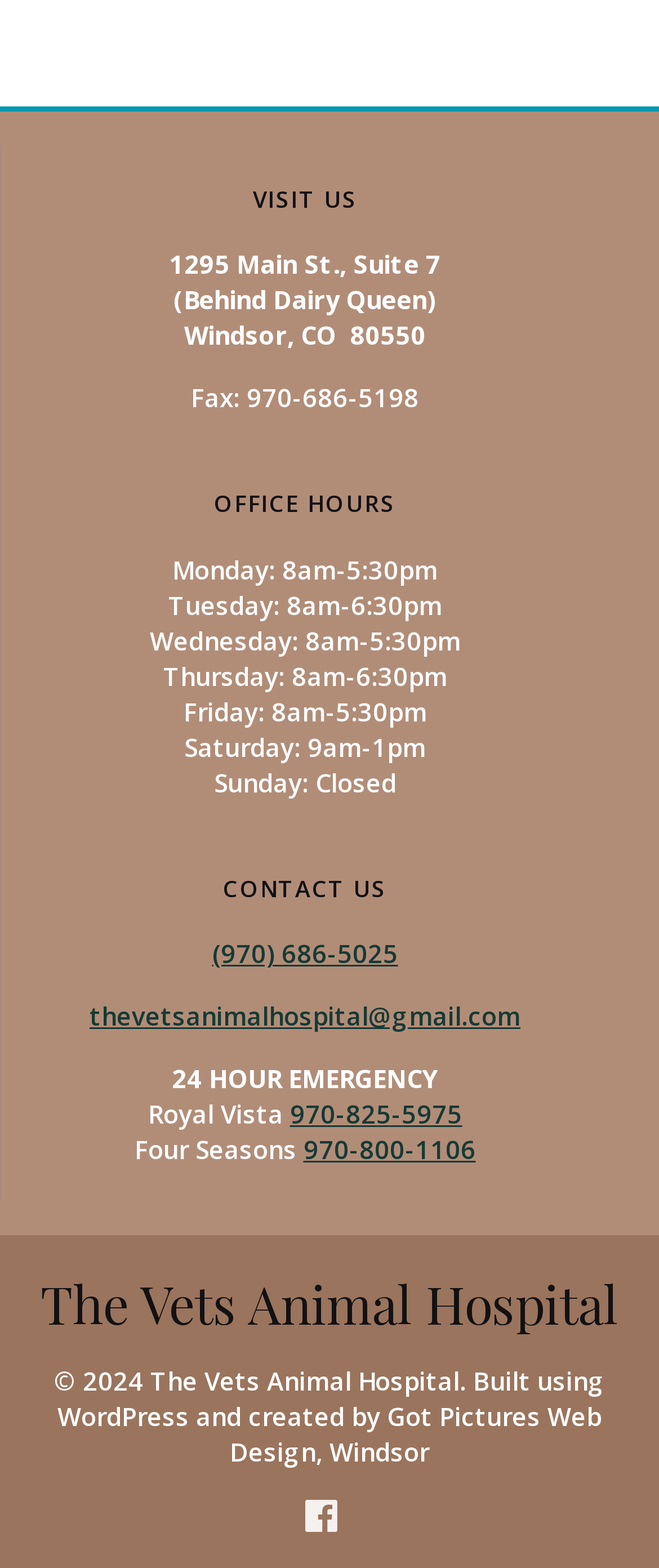Respond with a single word or phrase to the following question: What is the name of the web design company?

Got Pictures Web Design